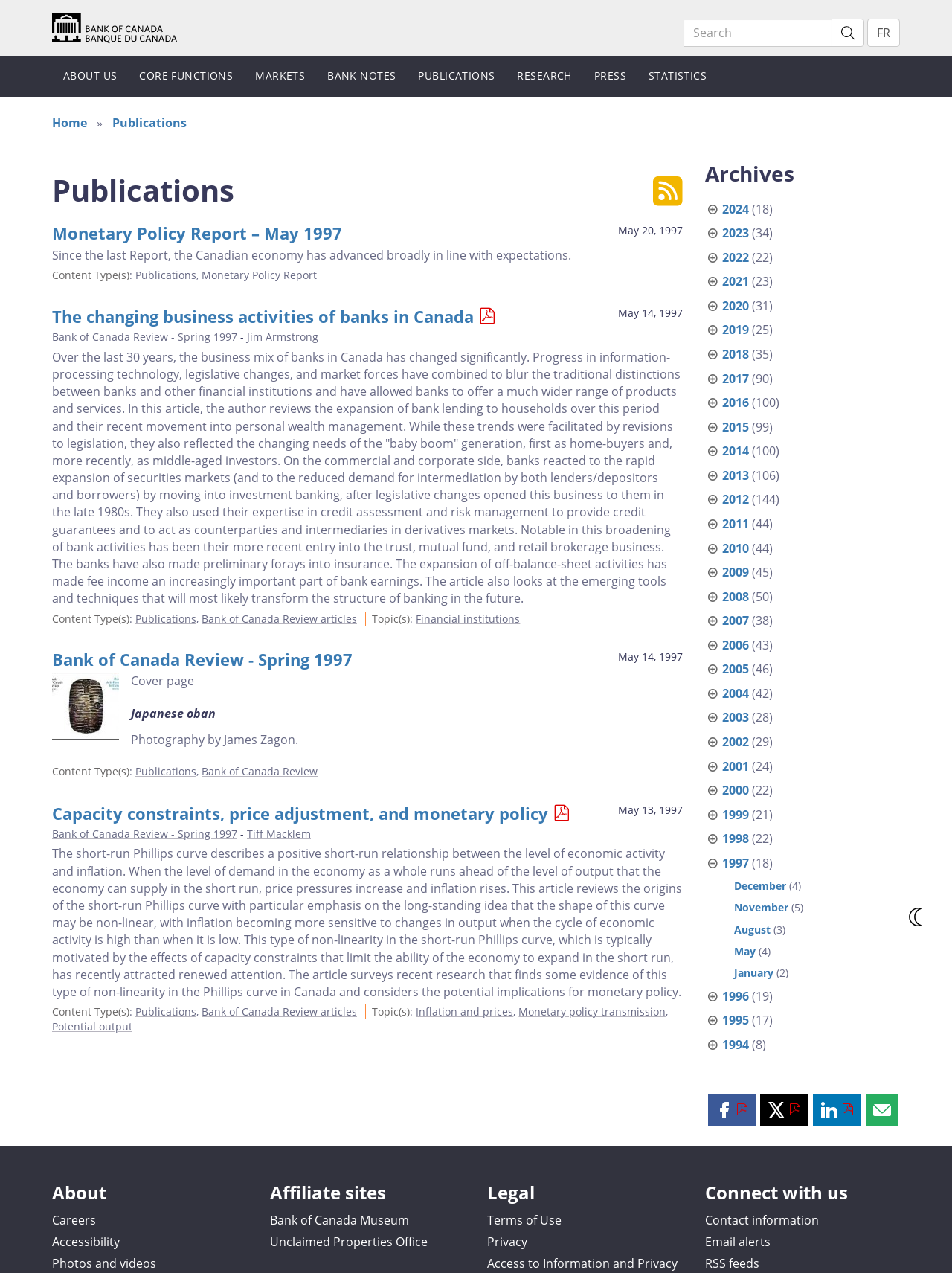Determine the bounding box coordinates of the UI element described by: "Unclaimed Properties Office".

[0.283, 0.969, 0.449, 0.982]